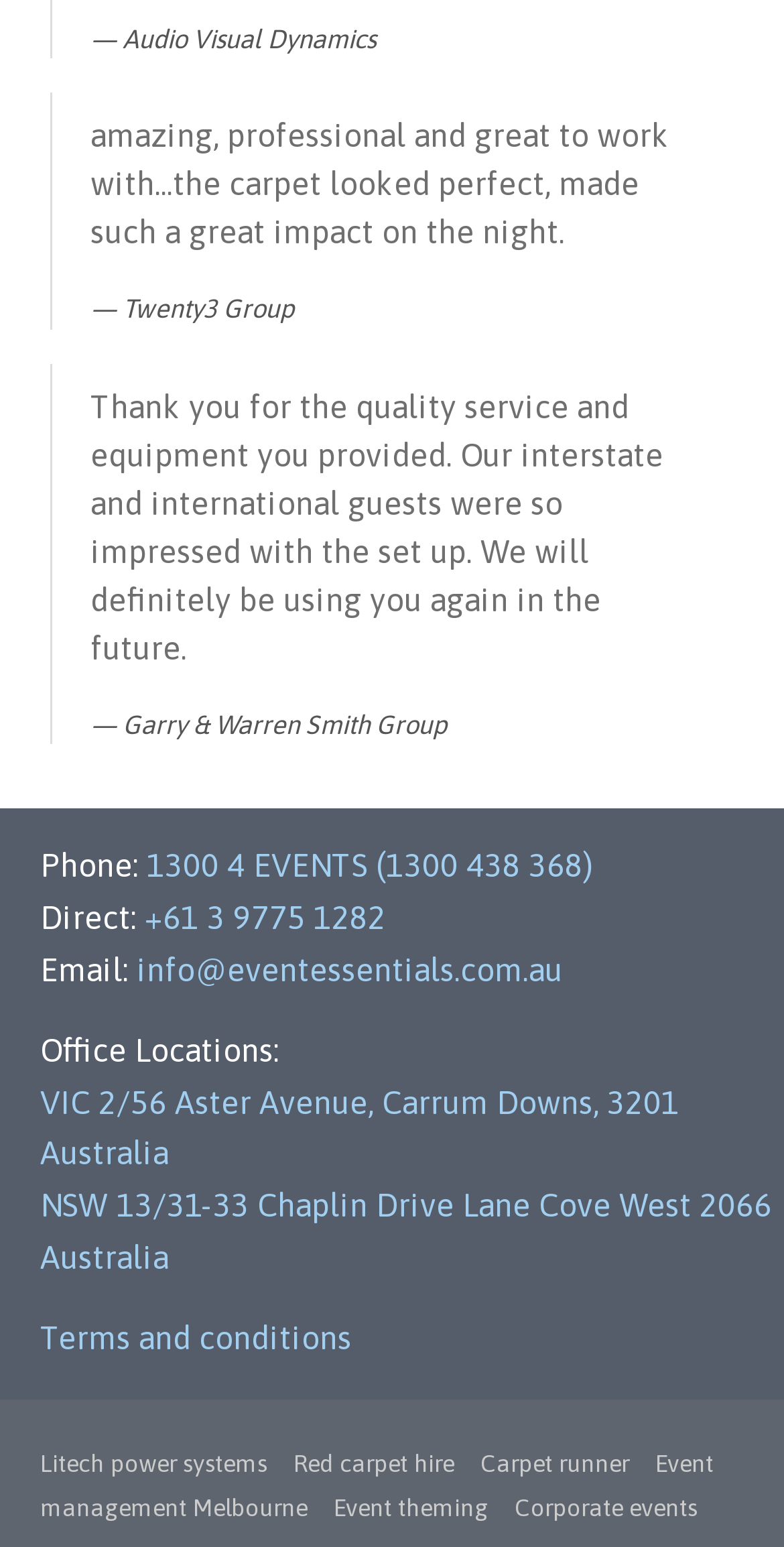Answer the question briefly using a single word or phrase: 
What is the location of the VIC office?

2/56 Aster Avenue, Carrum Downs, 3201 Australia